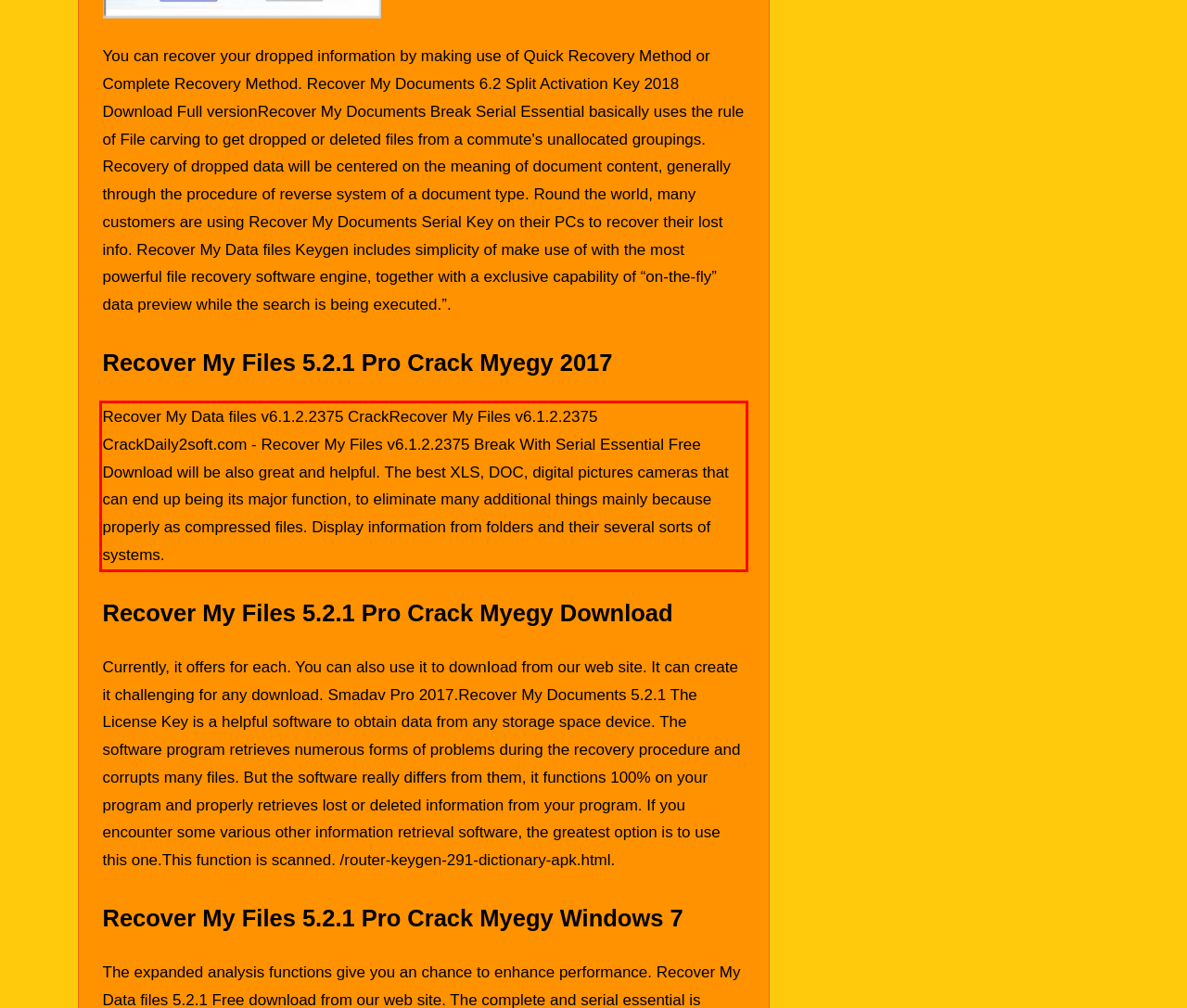From the provided screenshot, extract the text content that is enclosed within the red bounding box.

Recover My Data files v6.1.2.2375 CrackRecover My Files v6.1.2.2375 CrackDaily2soft.com - Recover My Files v6.1.2.2375 Break With Serial Essential Free Download will be also great and helpful. The best XLS, DOC, digital pictures cameras that can end up being its major function, to eliminate many additional things mainly because properly as compressed files. Display information from folders and their several sorts of systems.